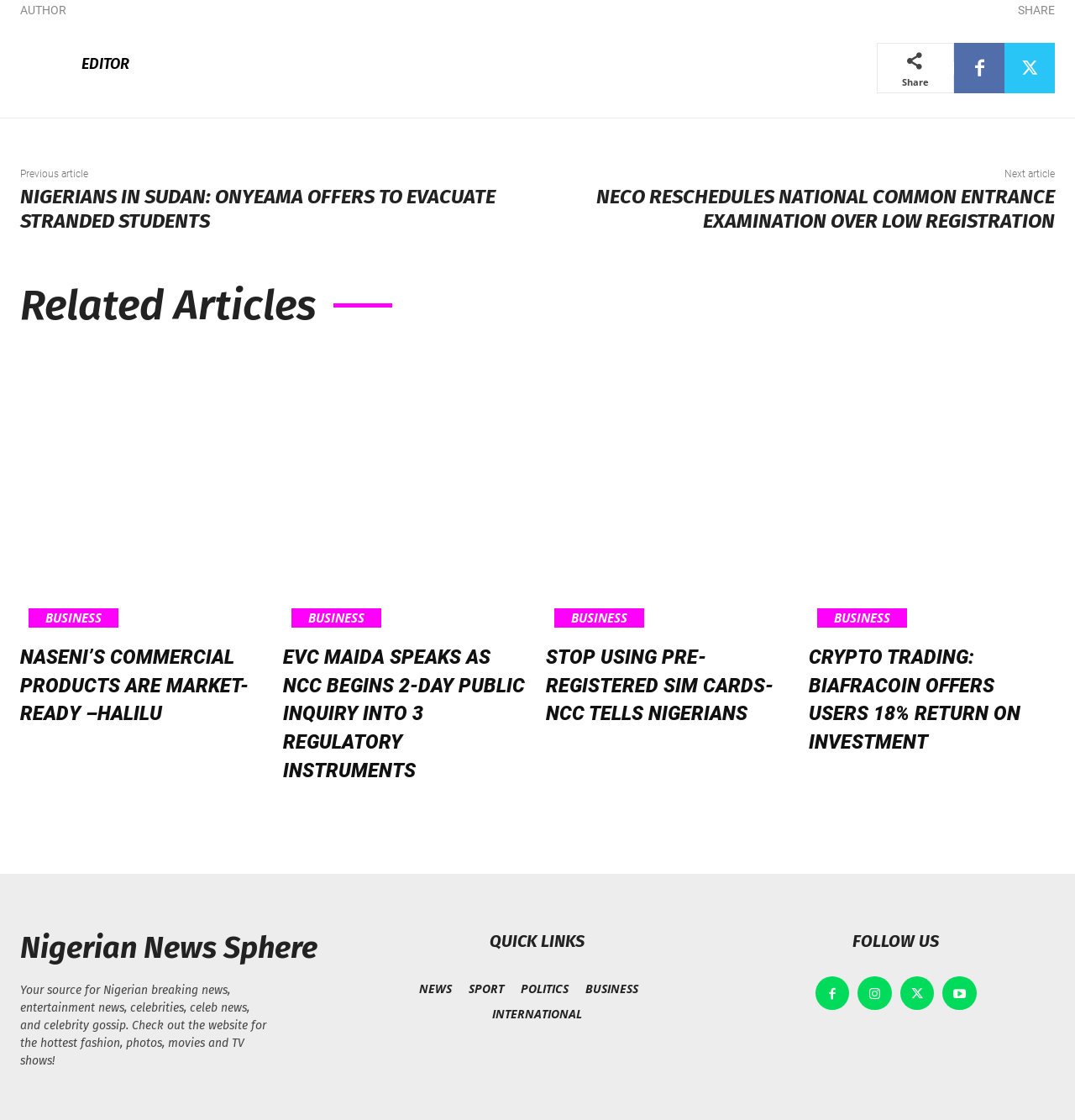How many 'Related Articles' are displayed on the webpage?
Refer to the screenshot and answer in one word or phrase.

6